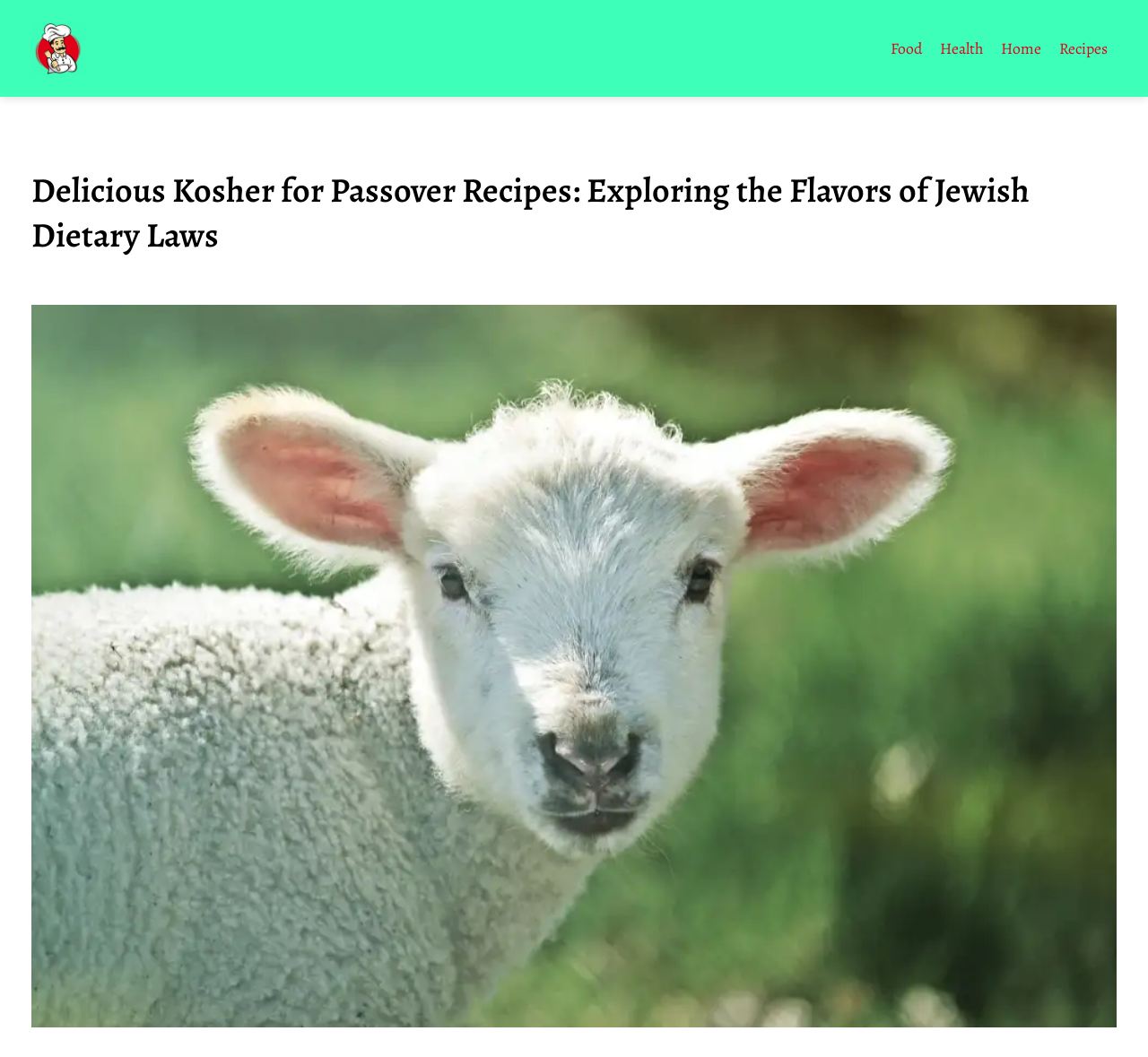How many main categories are listed at the top of the webpage?
Give a detailed response to the question by analyzing the screenshot.

By examining the links at the top of the webpage, I can see that there are four main categories listed: 'Food', 'Health', 'Home', and 'Recipes'.